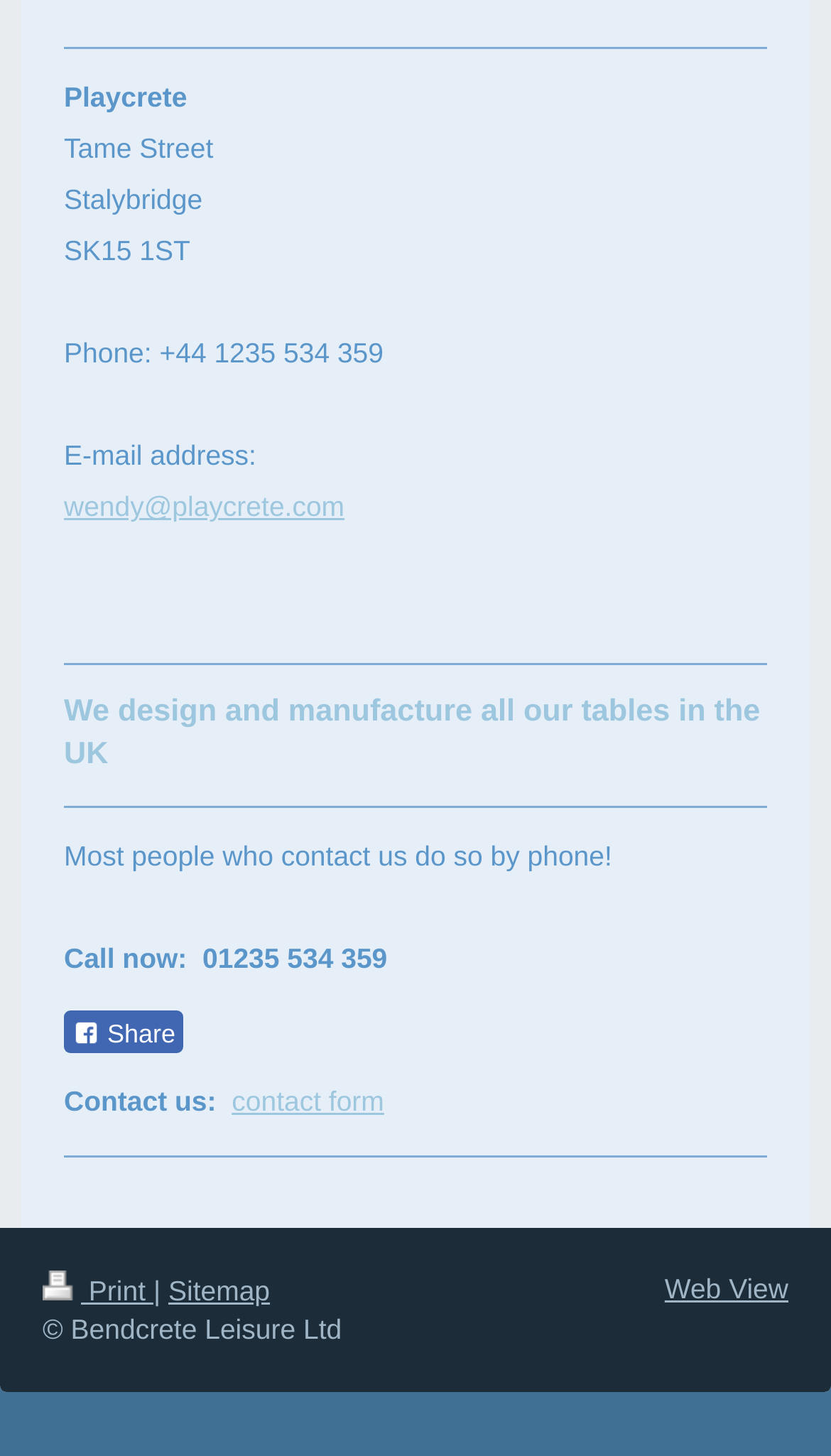How can I contact the company?
Please answer the question with as much detail and depth as you can.

The contact methods are obtained from the StaticText elements 'Call now: 01235 534 359' and 'Contact us: ' which are located below the company information, and the link element 'contact form' which is located next to the 'Contact us: ' text.